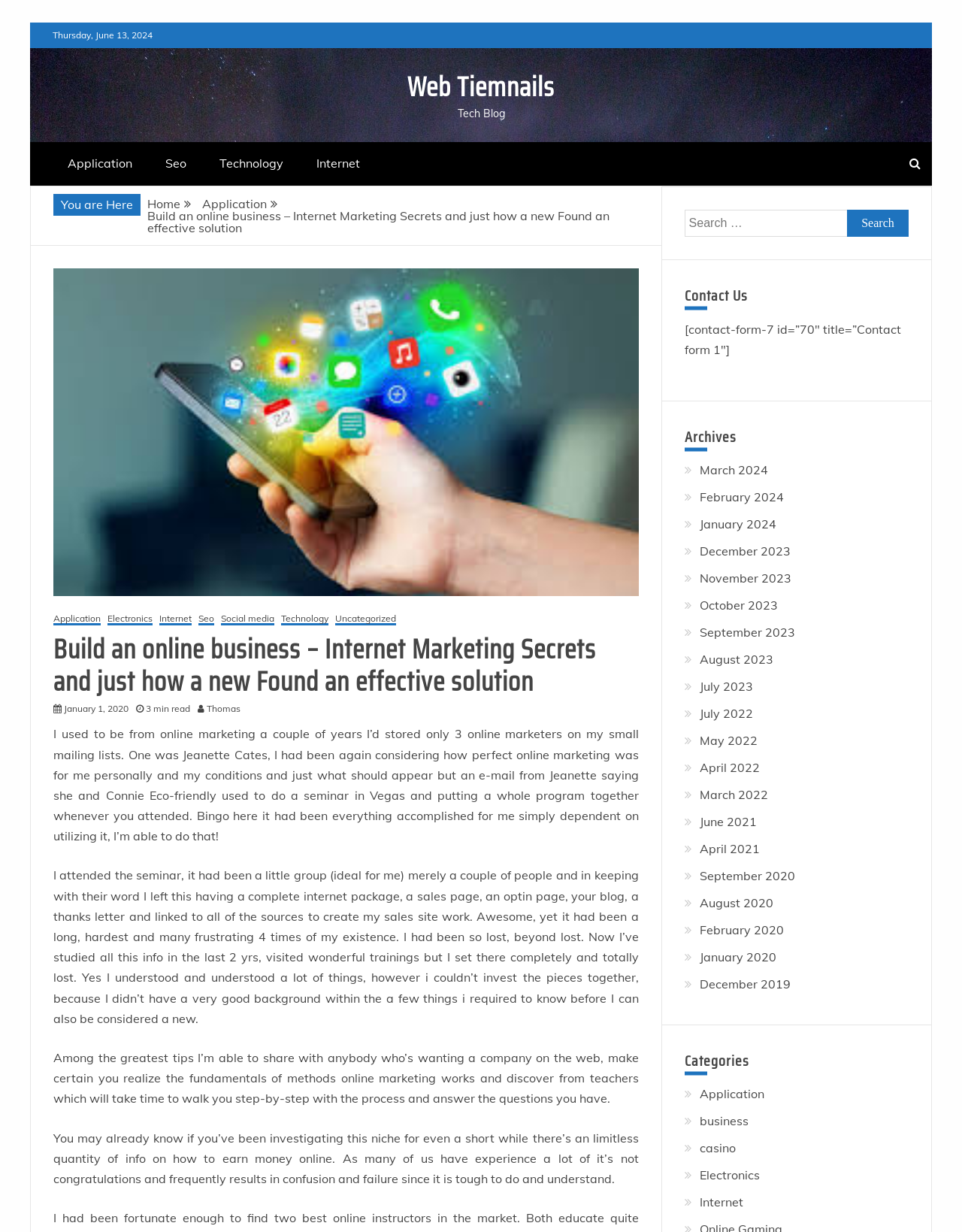Find the bounding box coordinates of the area that needs to be clicked in order to achieve the following instruction: "View archives for March 2024". The coordinates should be specified as four float numbers between 0 and 1, i.e., [left, top, right, bottom].

[0.727, 0.375, 0.798, 0.387]